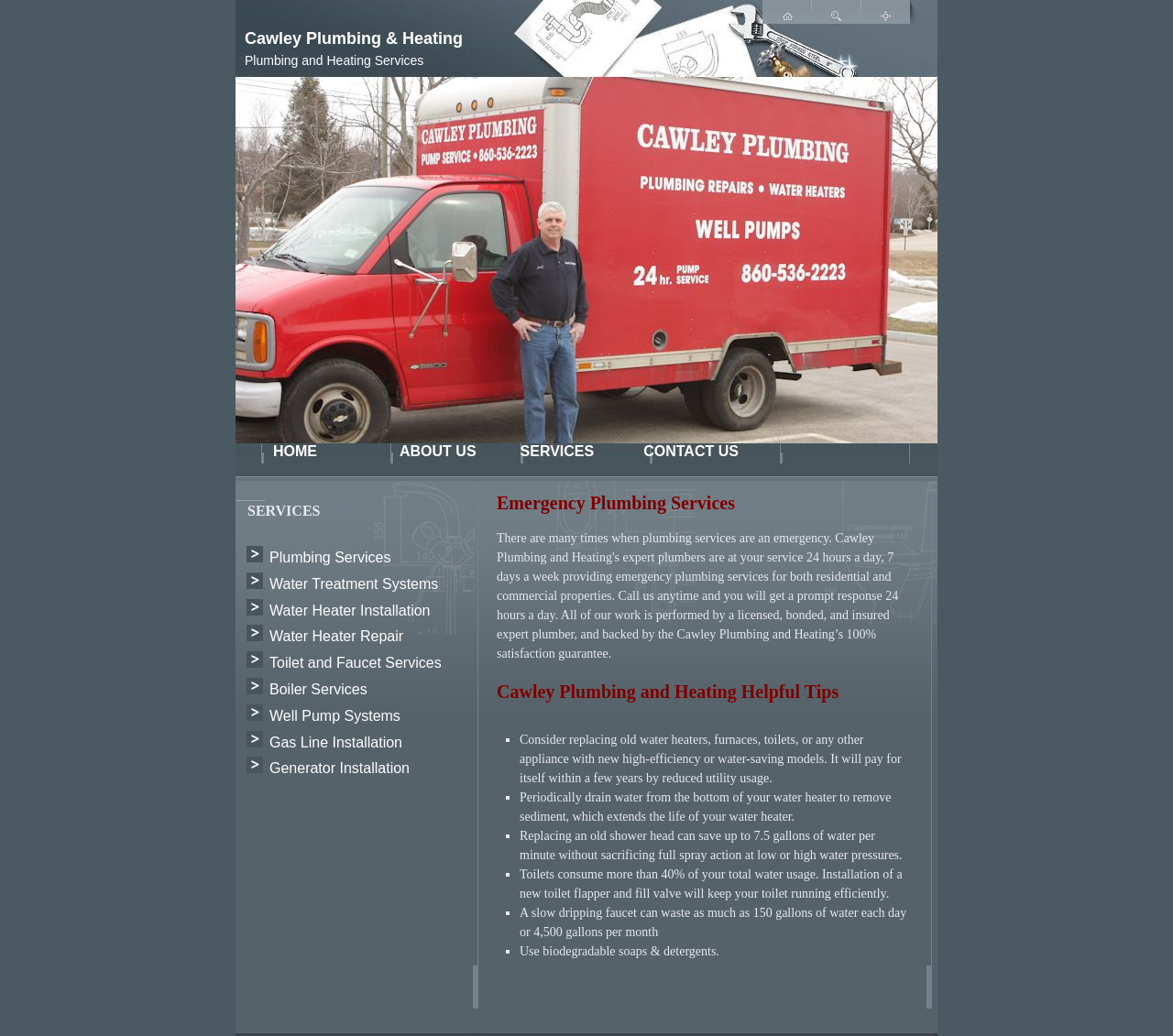Can you find the bounding box coordinates for the element that needs to be clicked to execute this instruction: "Click on the 'Emergency Plumbing Services' section"? The coordinates should be given as four float numbers between 0 and 1, i.e., [left, top, right, bottom].

[0.408, 0.466, 0.79, 0.996]